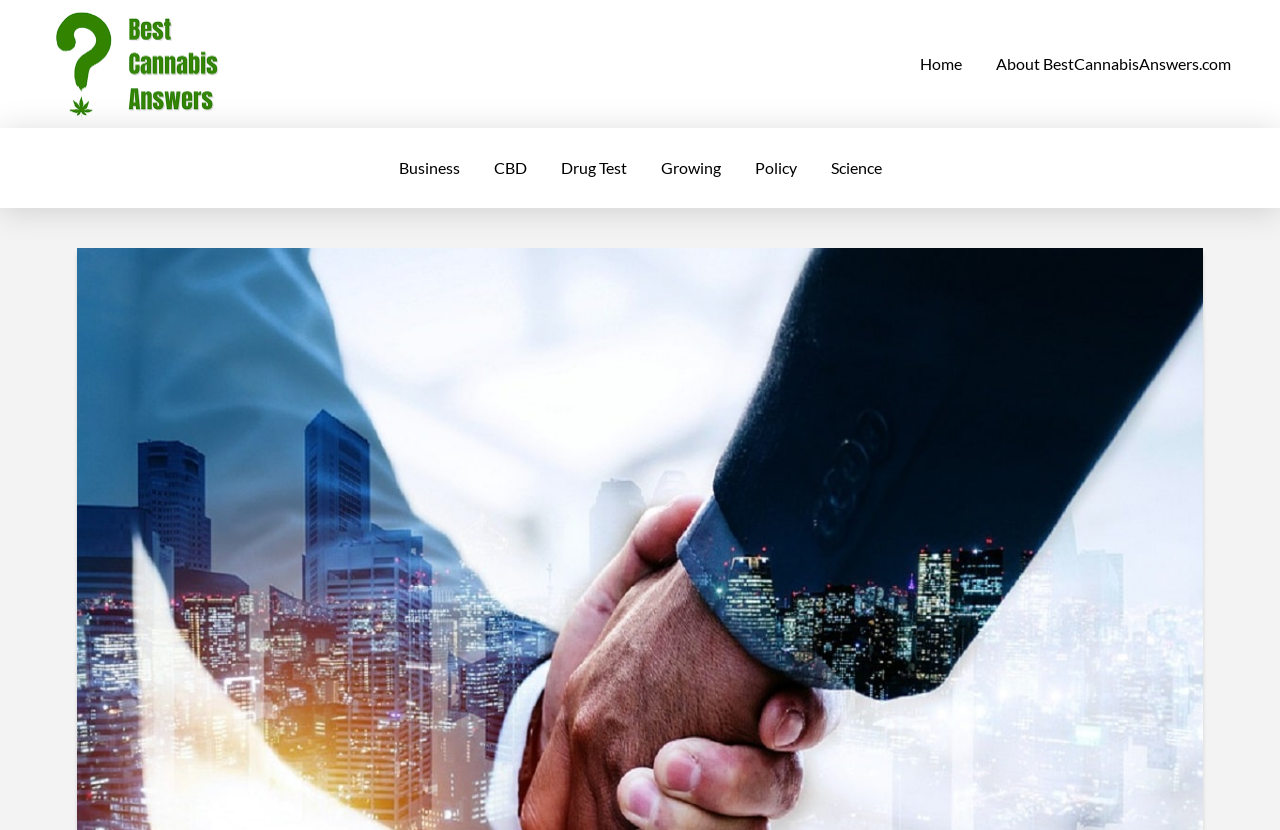Refer to the element description Drug Test and identify the corresponding bounding box in the screenshot. Format the coordinates as (top-left x, top-left y, bottom-right x, bottom-right y) with values in the range of 0 to 1.

[0.425, 0.172, 0.503, 0.233]